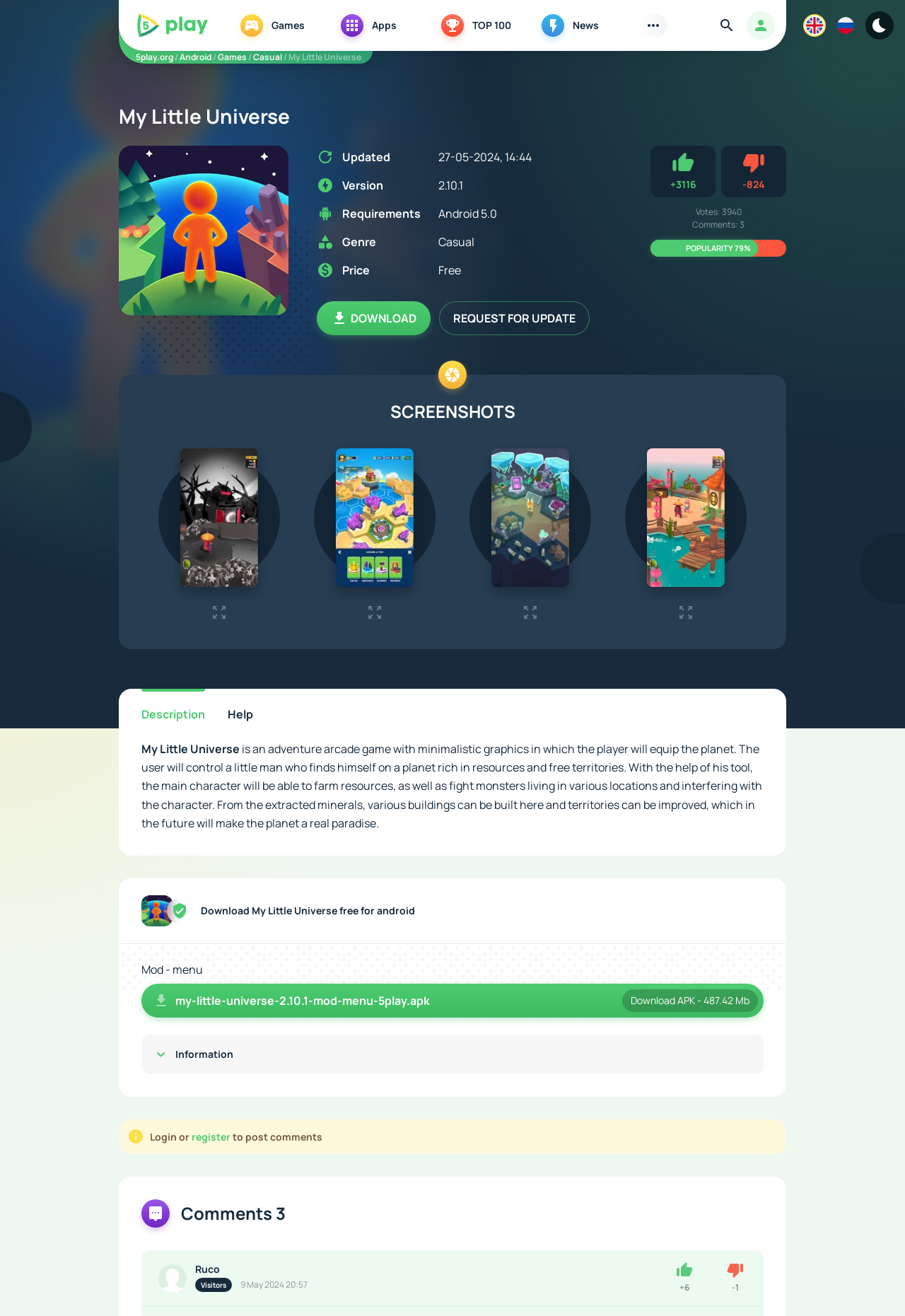Please identify the bounding box coordinates of the element that needs to be clicked to execute the following command: "Download the 'my-little-universe-2.10.1-mod-menu-5play.apk' file". Provide the bounding box using four float numbers between 0 and 1, formatted as [left, top, right, bottom].

[0.156, 0.747, 0.844, 0.773]